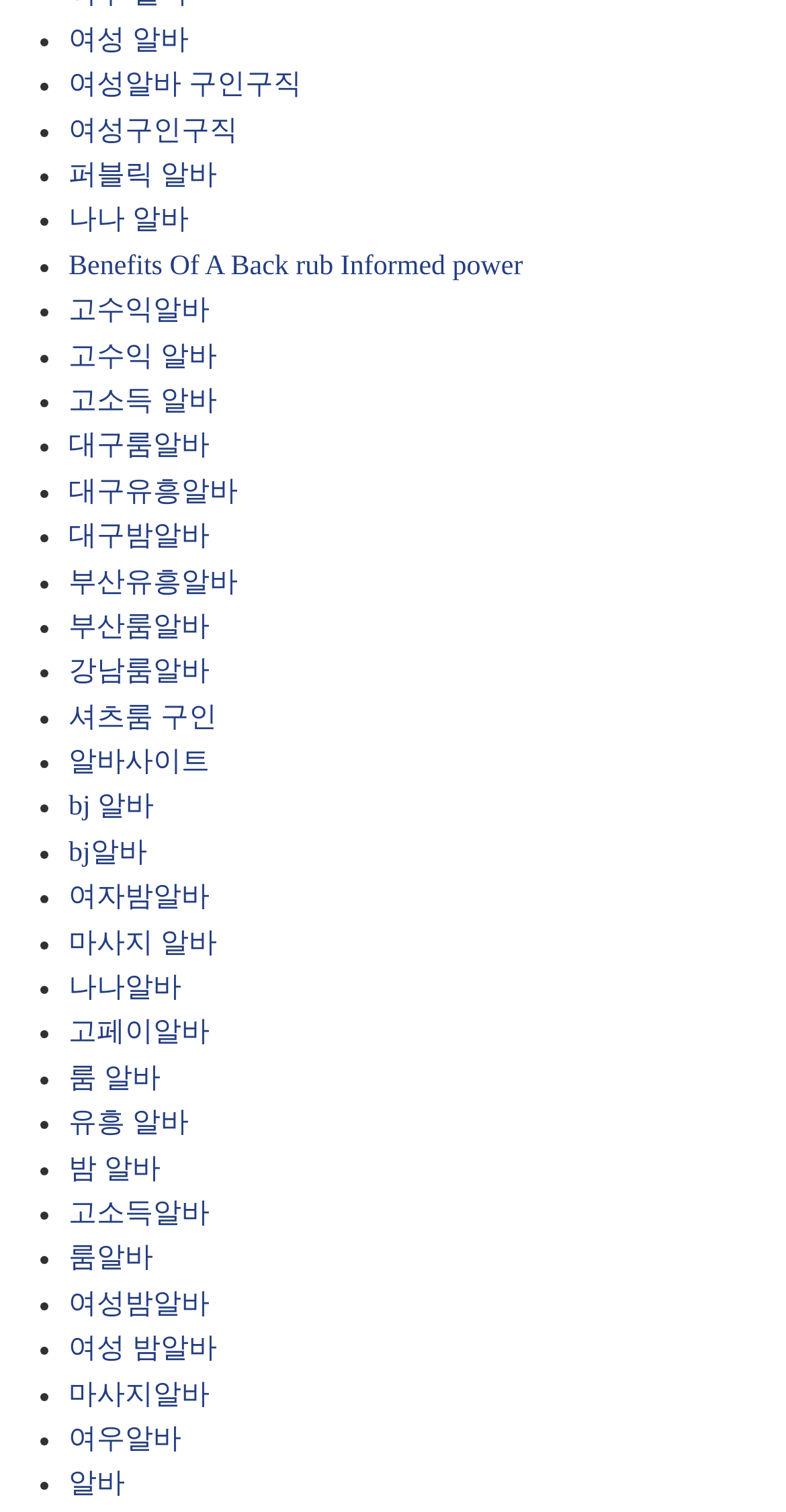Give a one-word or one-phrase response to the question:
Are there any list markers on the webpage?

Yes